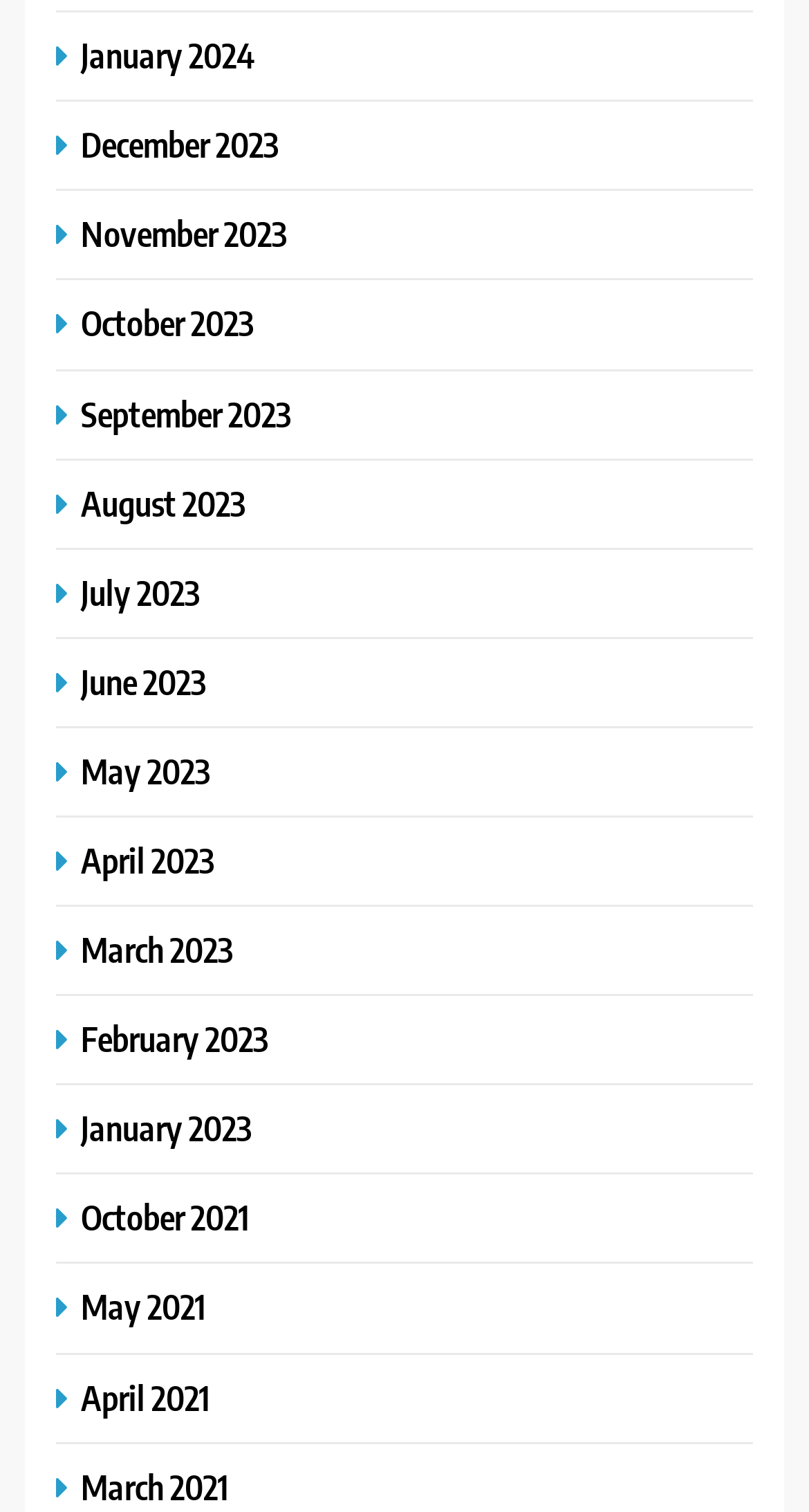Using the information from the screenshot, answer the following question thoroughly:
What is the position of the link 'June 2023'?

By comparing the y1 and y2 coordinates of each link, I determined that the link 'June 2023' is the 7th link from the top.